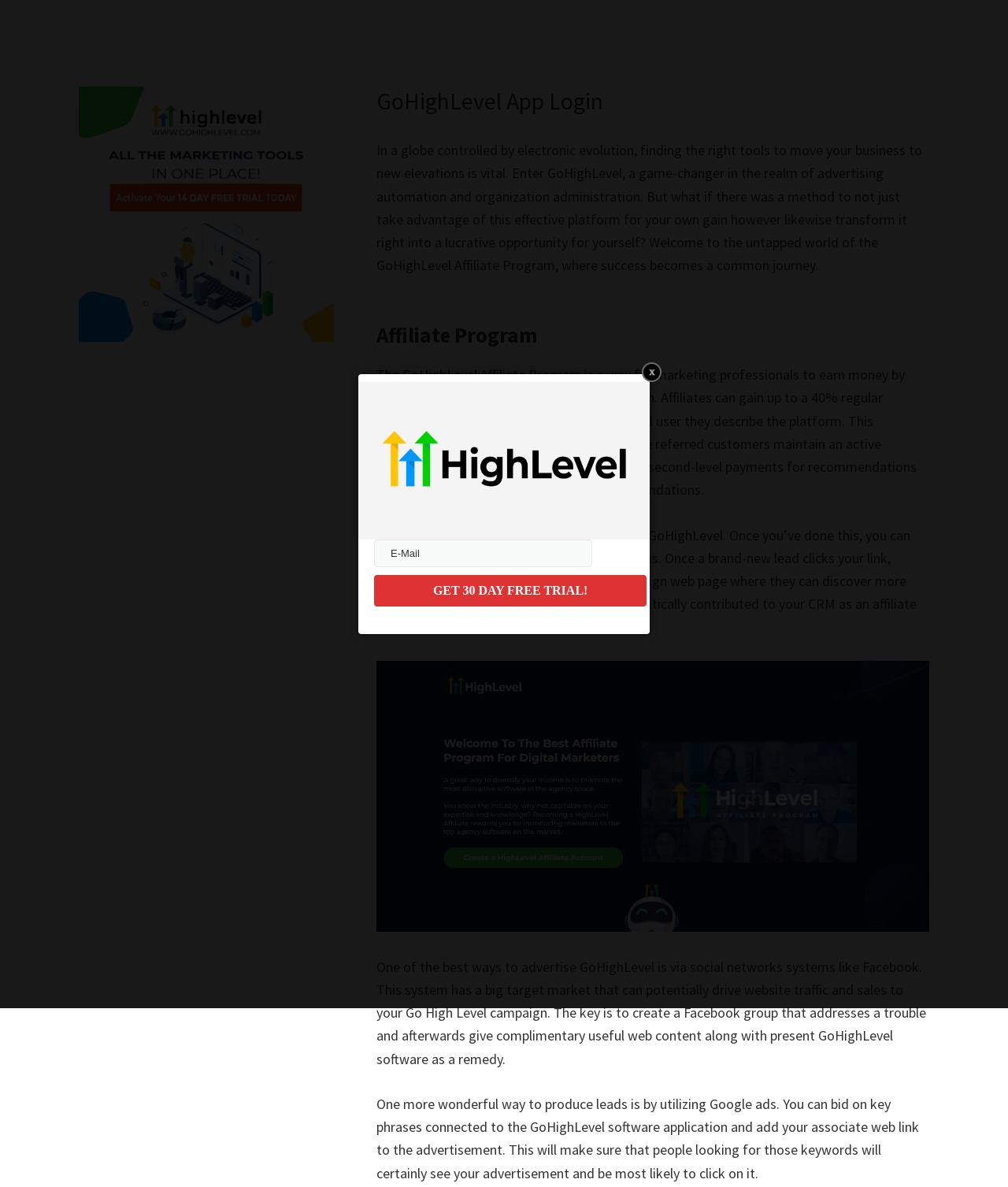Please reply to the following question with a single word or a short phrase:
What is the required field in the form?

E-Mail